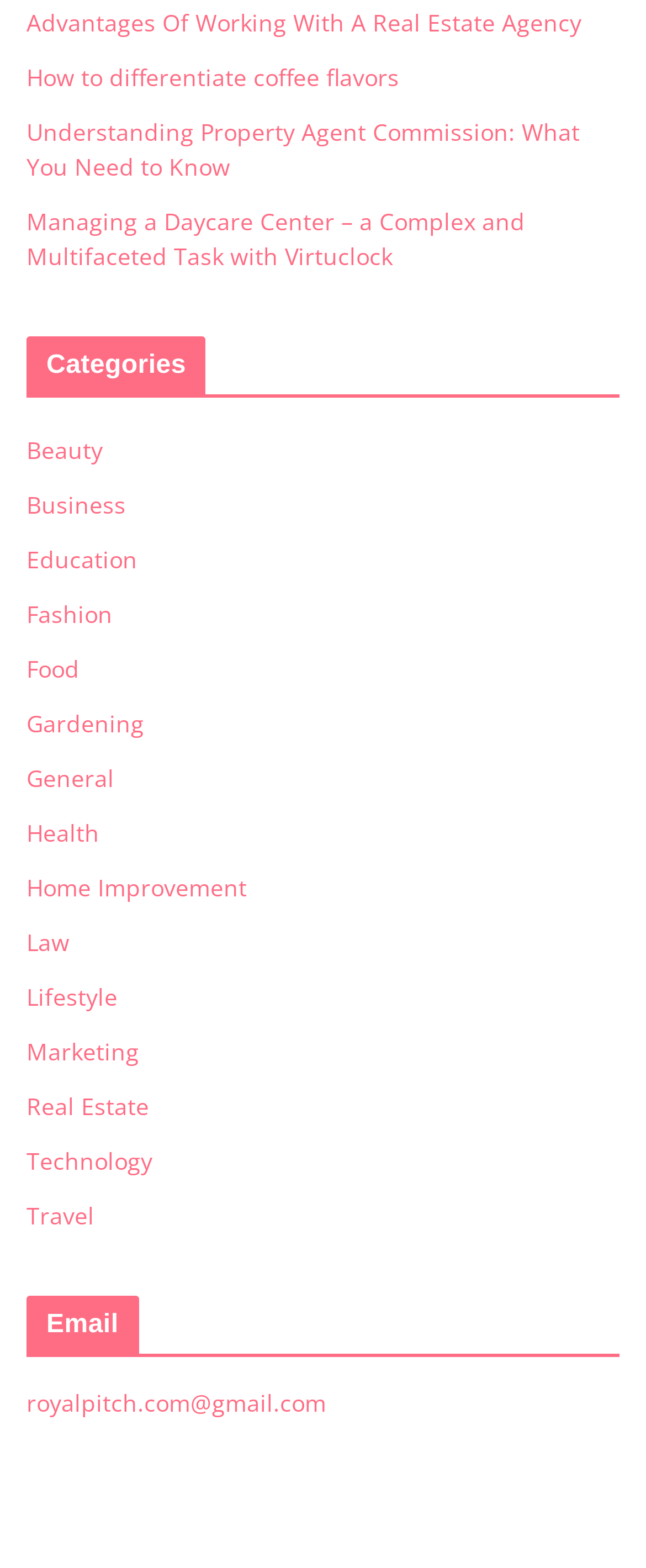Pinpoint the bounding box coordinates of the element to be clicked to execute the instruction: "Explore the 'Food' category".

[0.041, 0.416, 0.123, 0.436]